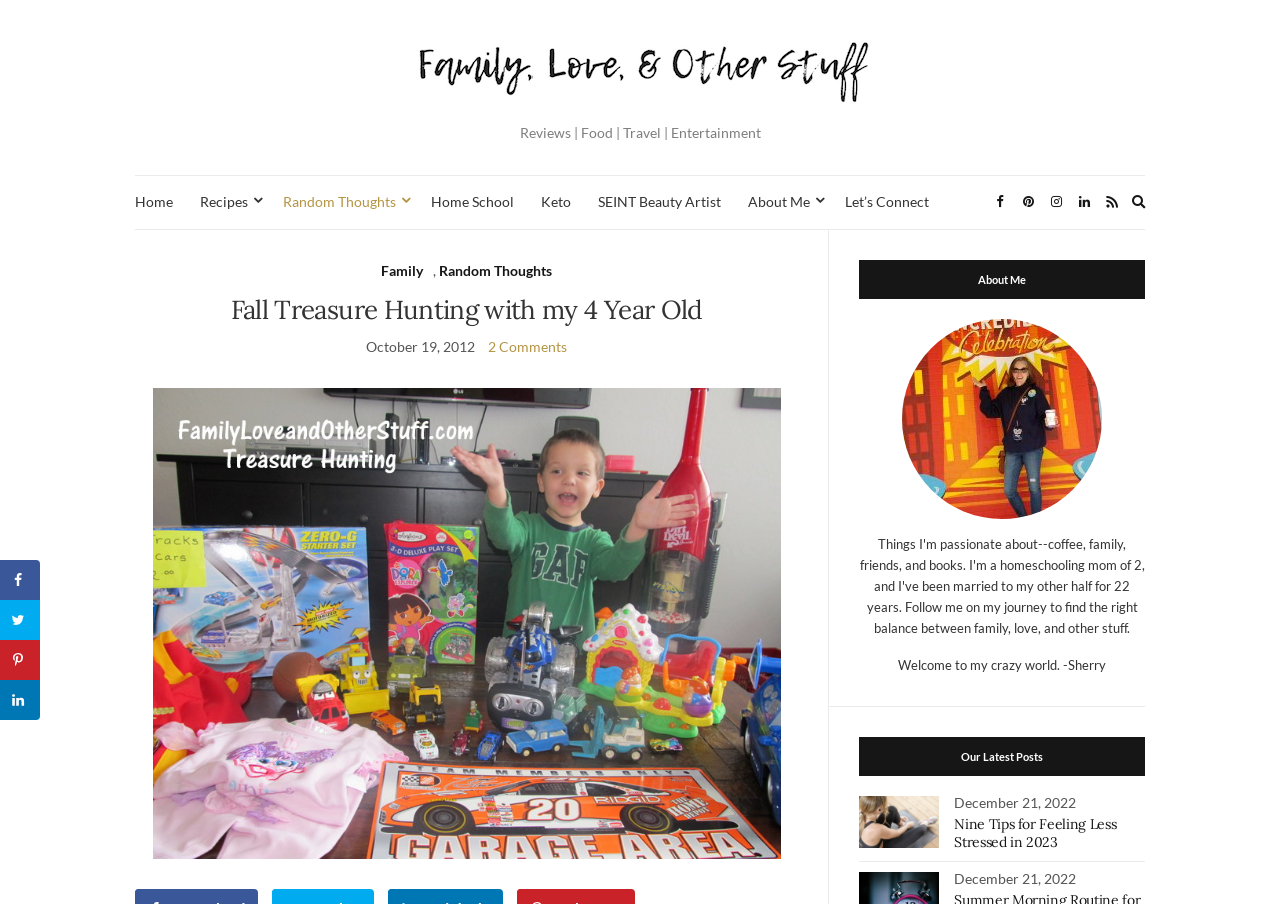Select the bounding box coordinates of the element I need to click to carry out the following instruction: "Read the 'About Me' section".

[0.671, 0.287, 0.895, 0.331]